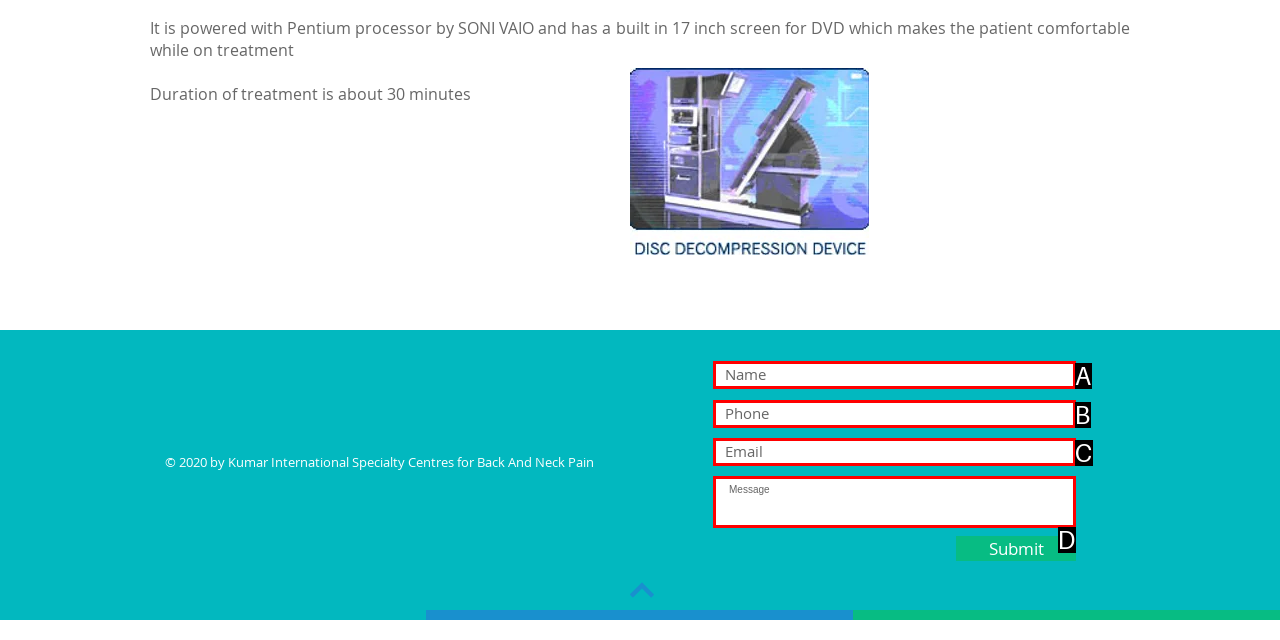Choose the letter that best represents the description: aria-label="Email" name="email" placeholder="Email". Provide the letter as your response.

C